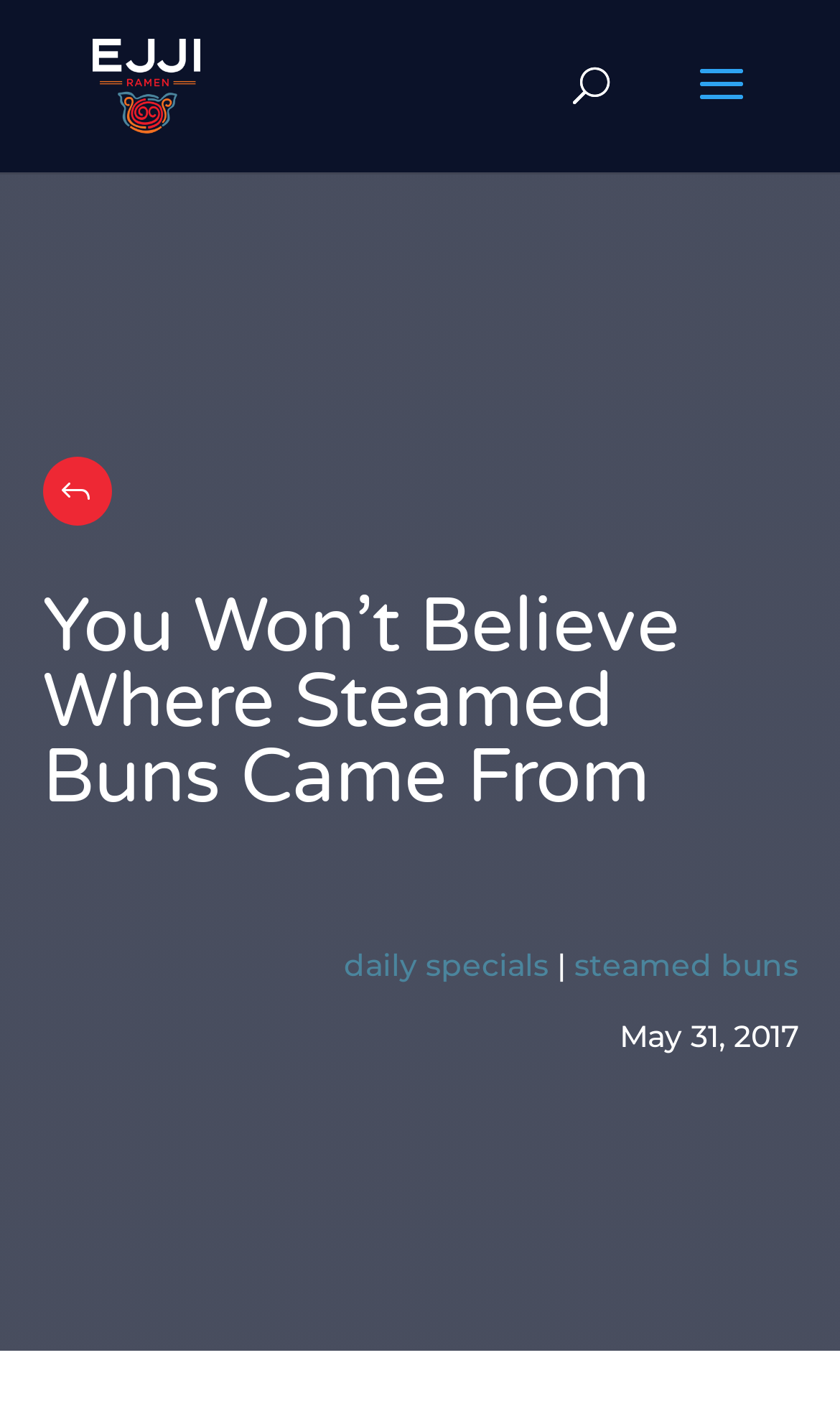Create an in-depth description of the webpage, covering main sections.

The webpage is about the origin of steamed buns, with a title "You Won't Believe Where Steamed Buns Came From". At the top left corner, there is a logo of "Ejji" which is both a link and an image. Below the logo, there is a search bar that spans almost the entire width of the page.

The main content of the webpage is organized in a table layout, which occupies most of the page. On the top left of the table, there is a link labeled "J". The title of the article "You Won’t Believe Where Steamed Buns Came From" is a heading that spans the entire width of the table.

Below the title, there are three links in a row. The first link is labeled "daily specials", followed by a vertical bar, and then a link labeled "steamed buns". To the right of these links, there is a date "May 31, 2017" displayed as static text.